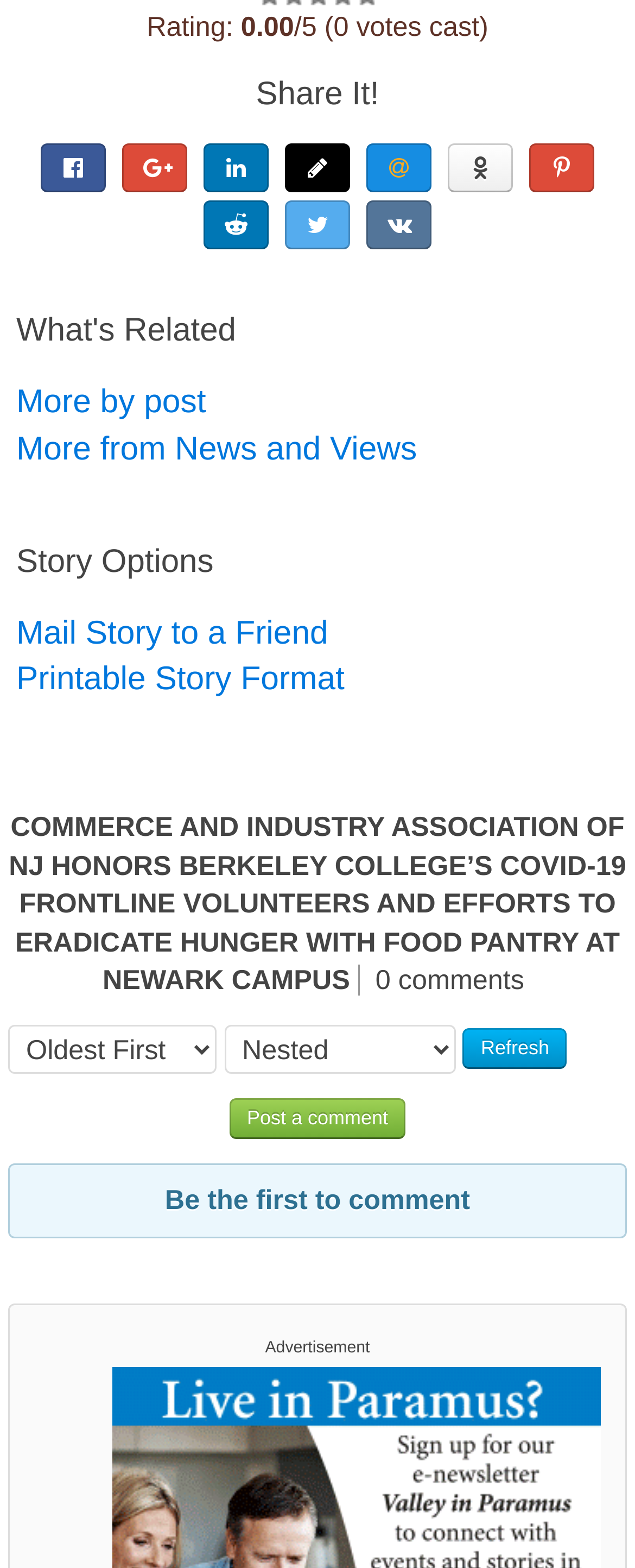Provide the bounding box coordinates of the HTML element this sentence describes: "More from News and Views".

[0.026, 0.275, 0.657, 0.298]